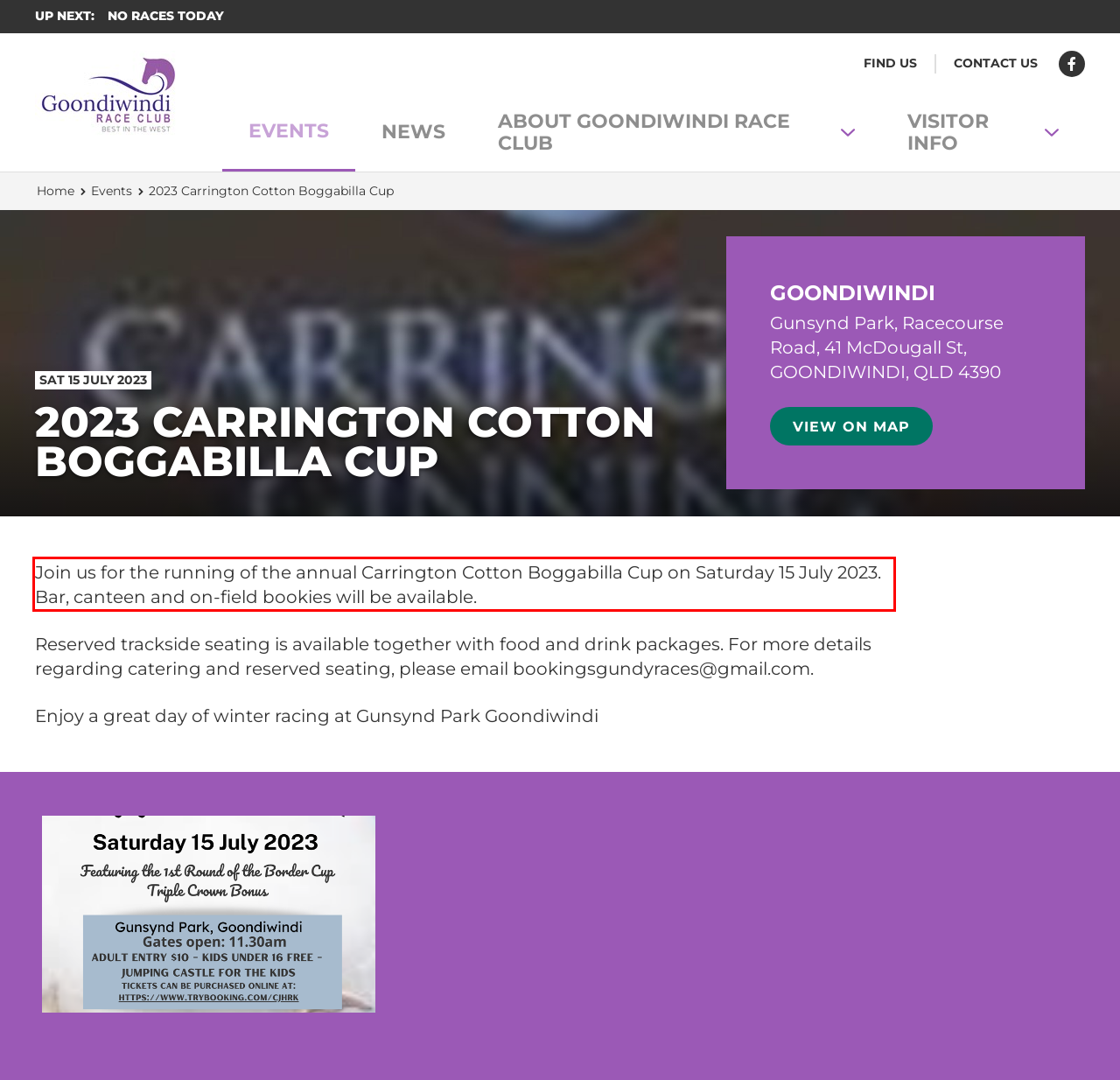You have a screenshot of a webpage where a UI element is enclosed in a red rectangle. Perform OCR to capture the text inside this red rectangle.

Join us for the running of the annual Carrington Cotton Boggabilla Cup on Saturday 15 July 2023. Bar, canteen and on-field bookies will be available.